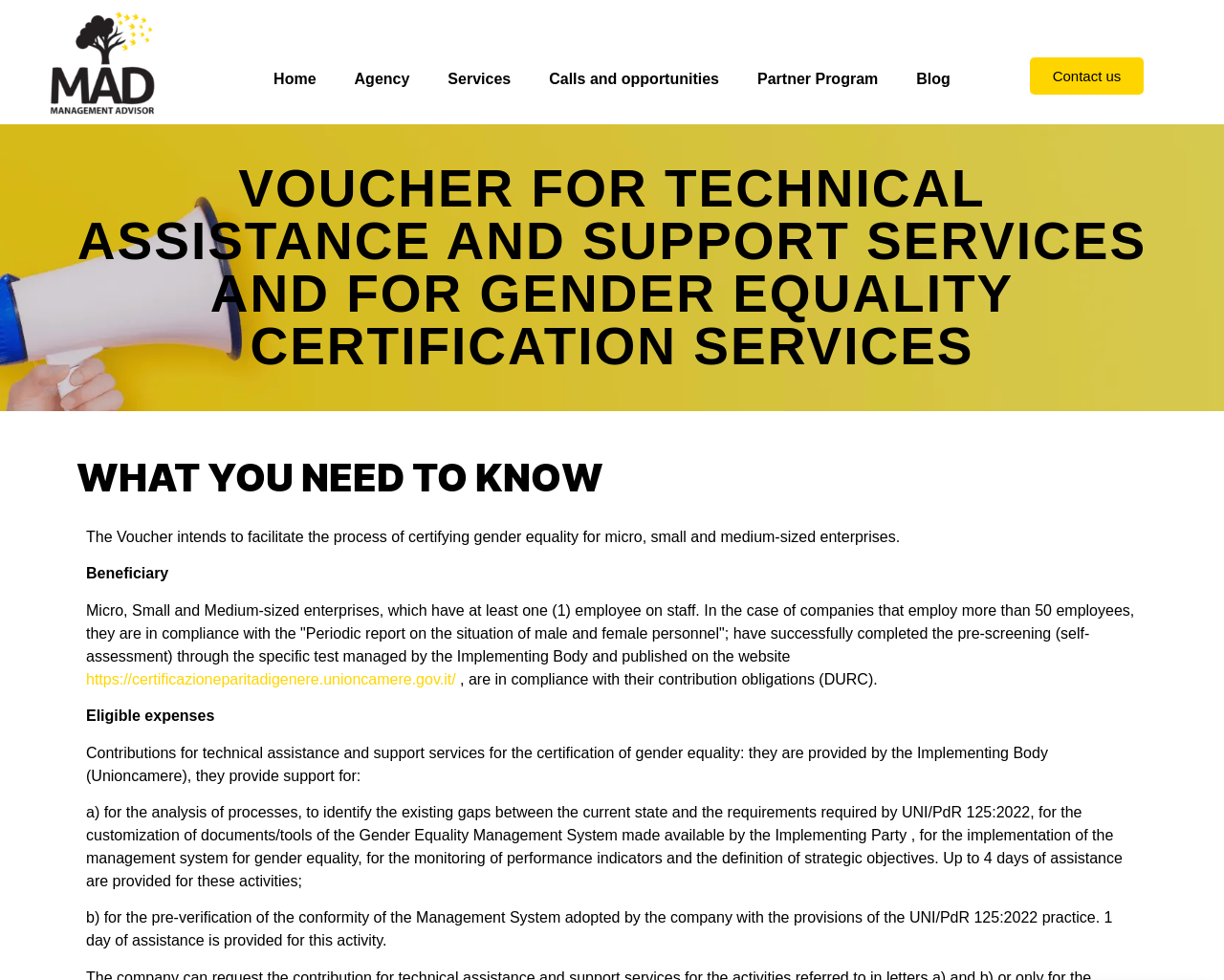Determine the bounding box coordinates of the region to click in order to accomplish the following instruction: "Go to the 'Agency' page". Provide the coordinates as four float numbers between 0 and 1, specifically [left, top, right, bottom].

[0.274, 0.059, 0.35, 0.103]